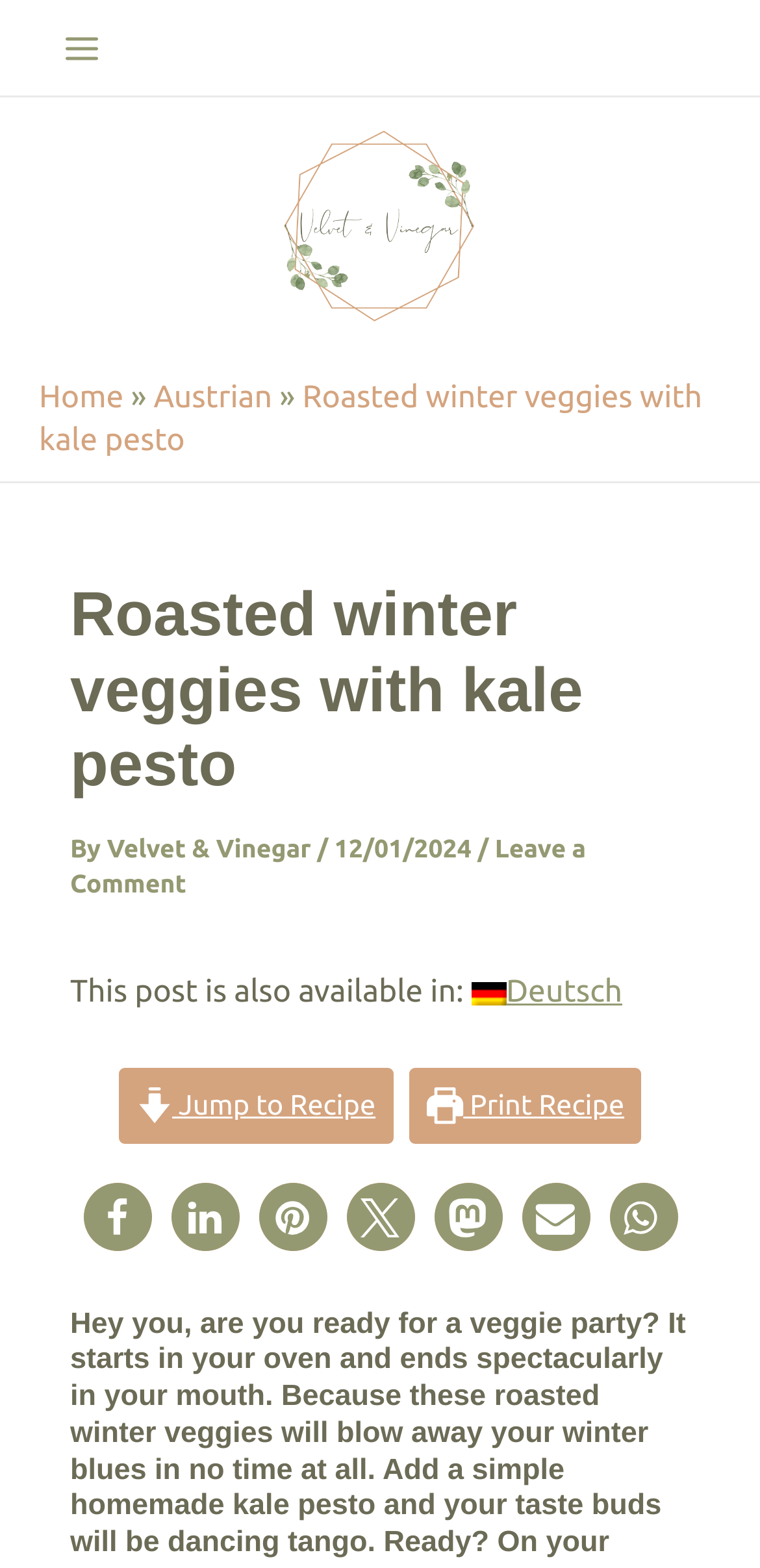Please determine the bounding box coordinates of the element's region to click in order to carry out the following instruction: "Send an email to media inquiries". The coordinates should be four float numbers between 0 and 1, i.e., [left, top, right, bottom].

None